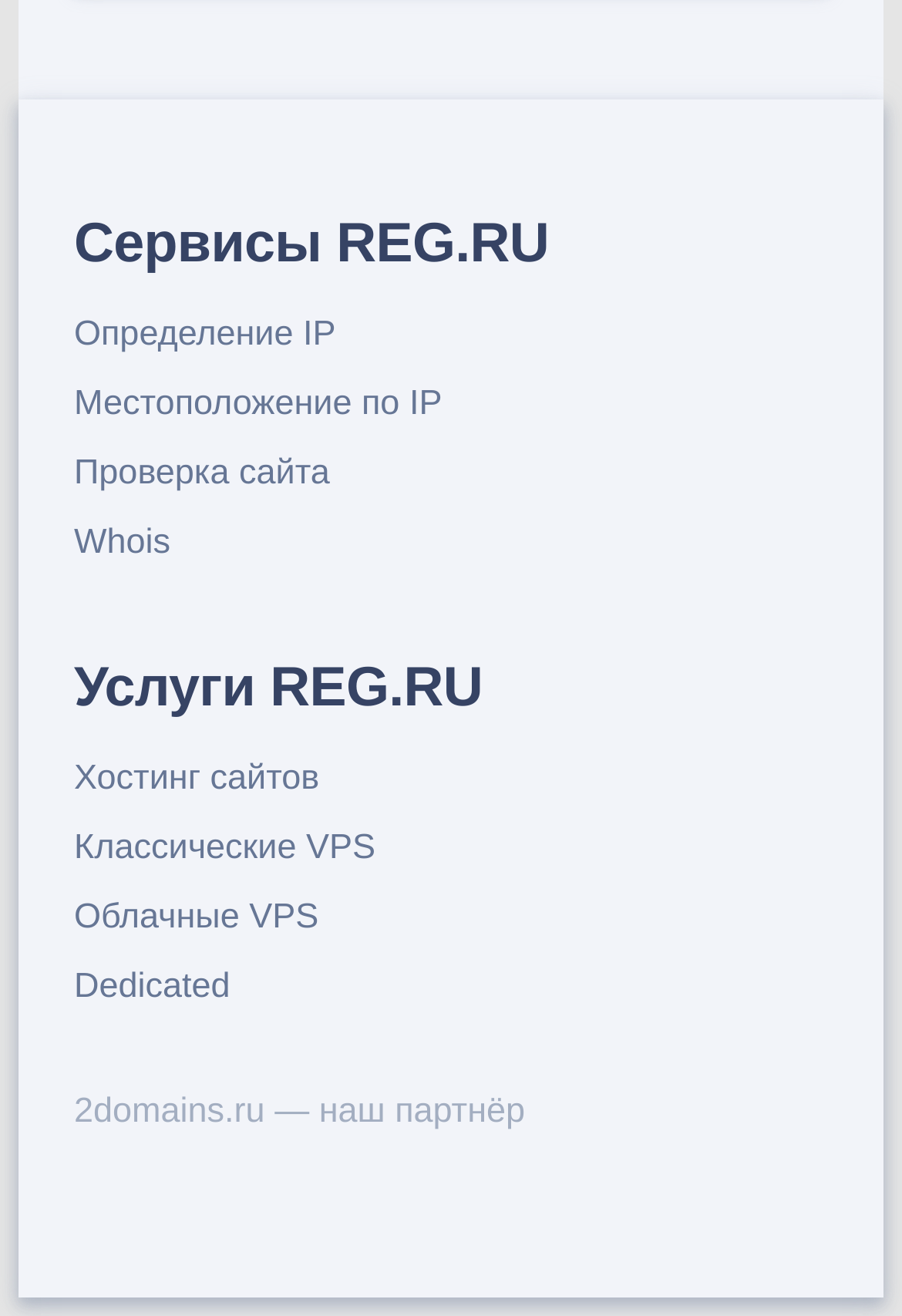Please answer the following question using a single word or phrase: 
How many columns of links are there on the webpage?

1